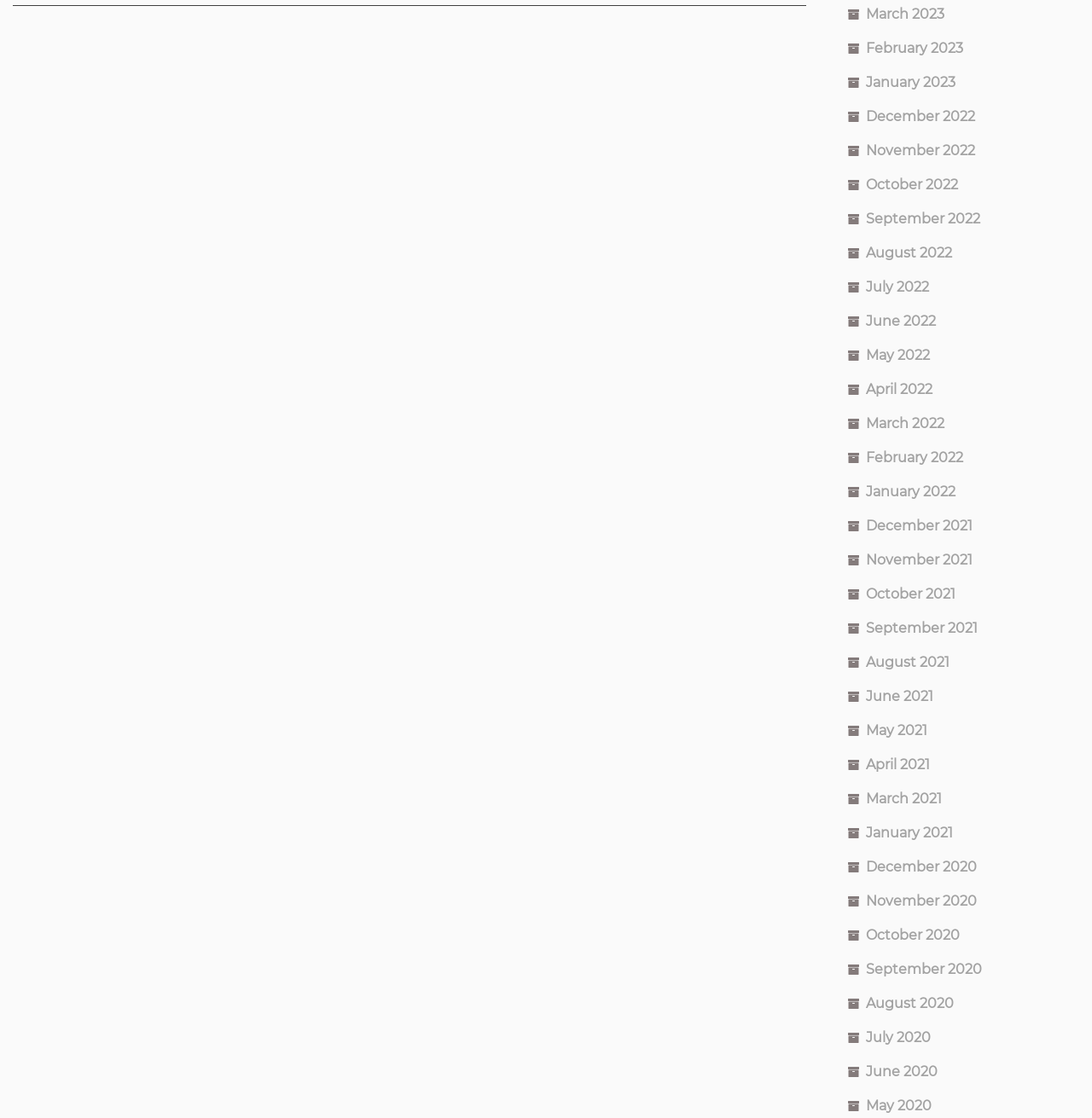Respond to the question below with a concise word or phrase:
How many months are listed in 2022?

12